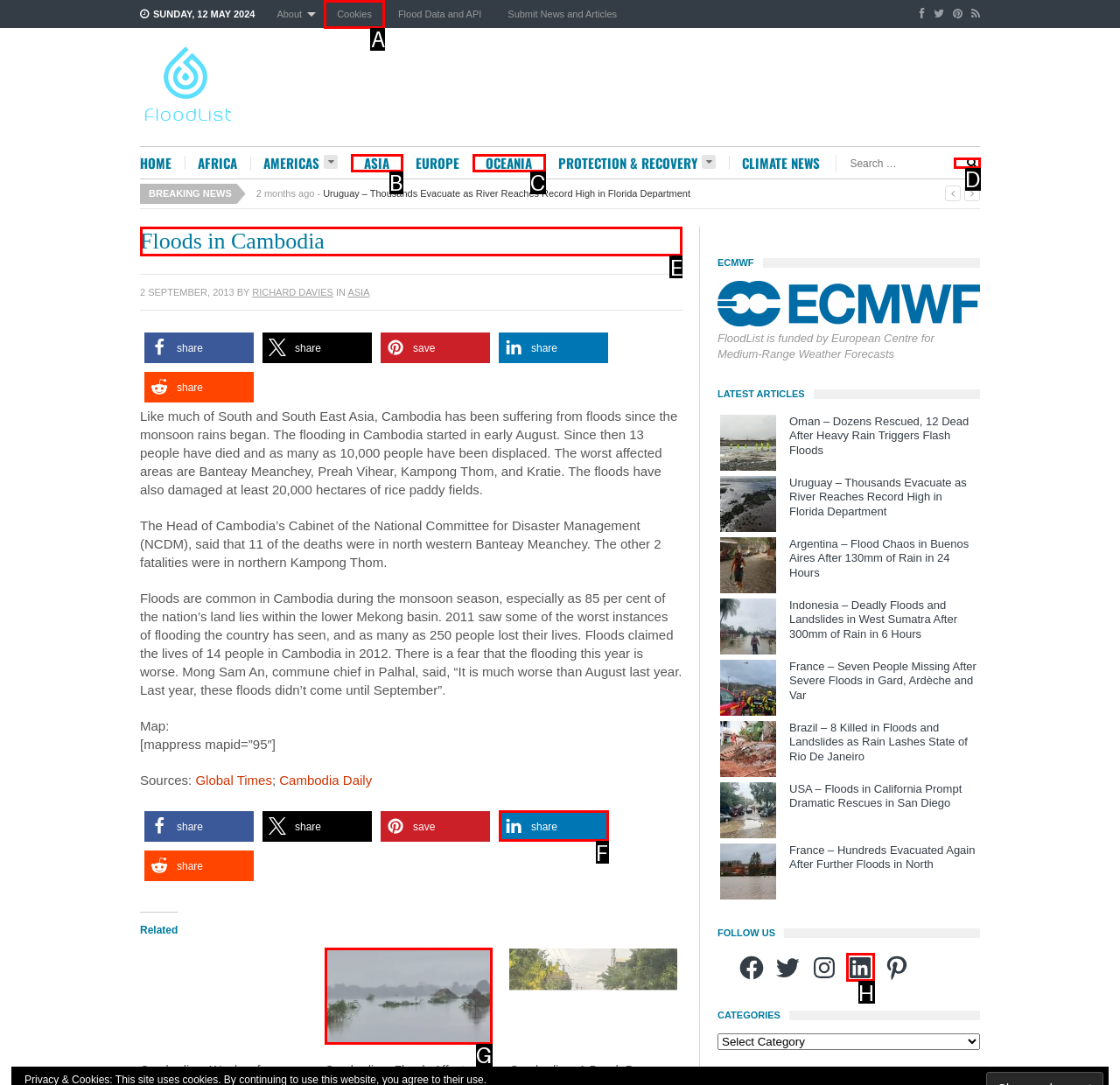To achieve the task: Read about floods in Cambodia, which HTML element do you need to click?
Respond with the letter of the correct option from the given choices.

E